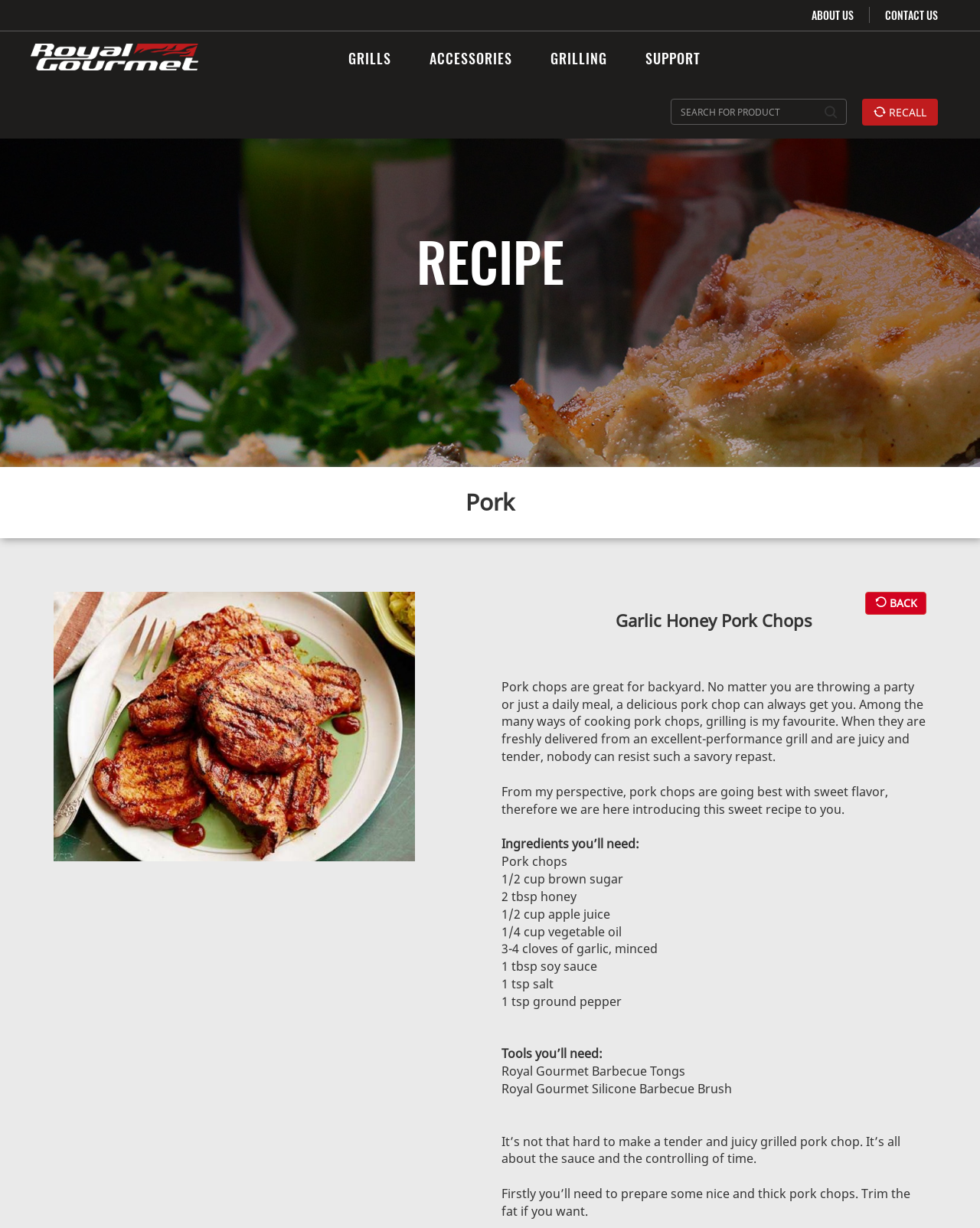How many cloves of garlic are required for the recipe?
Give a single word or phrase answer based on the content of the image.

3-4